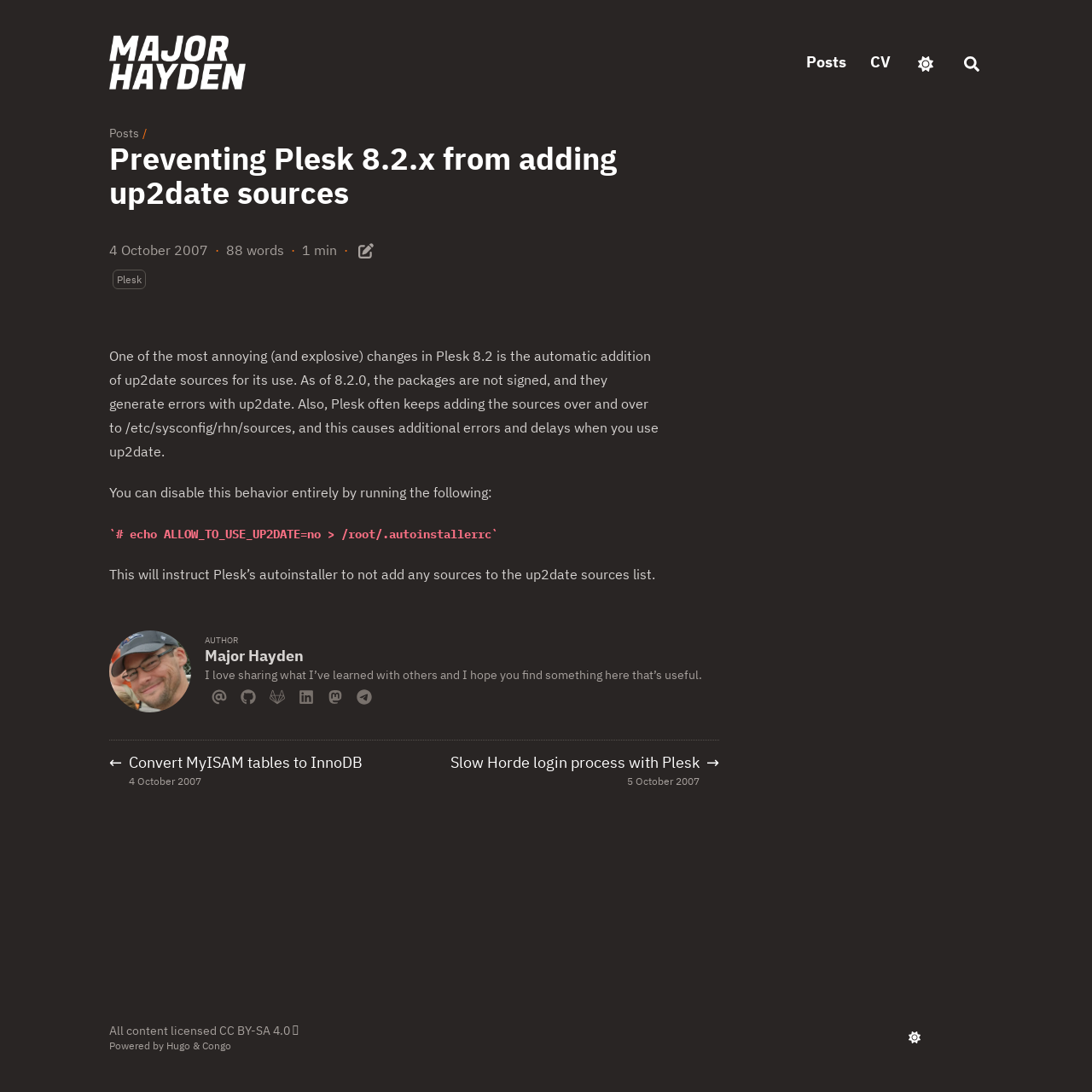Find the bounding box of the UI element described as follows: "alt="Major Hayden"".

[0.1, 0.031, 0.225, 0.083]